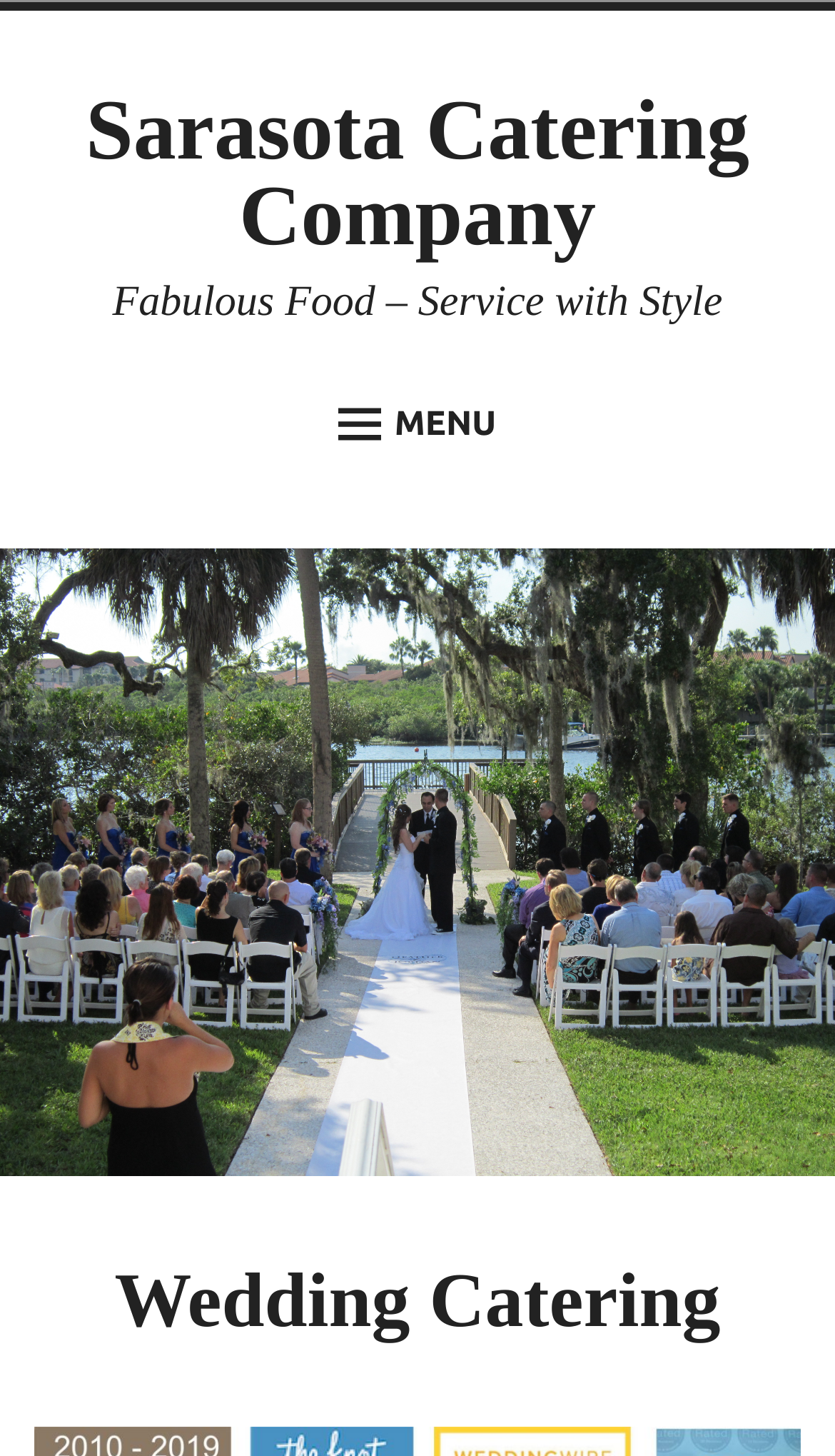Determine the bounding box for the described UI element: "Jobs".

[0.04, 0.656, 0.96, 0.712]